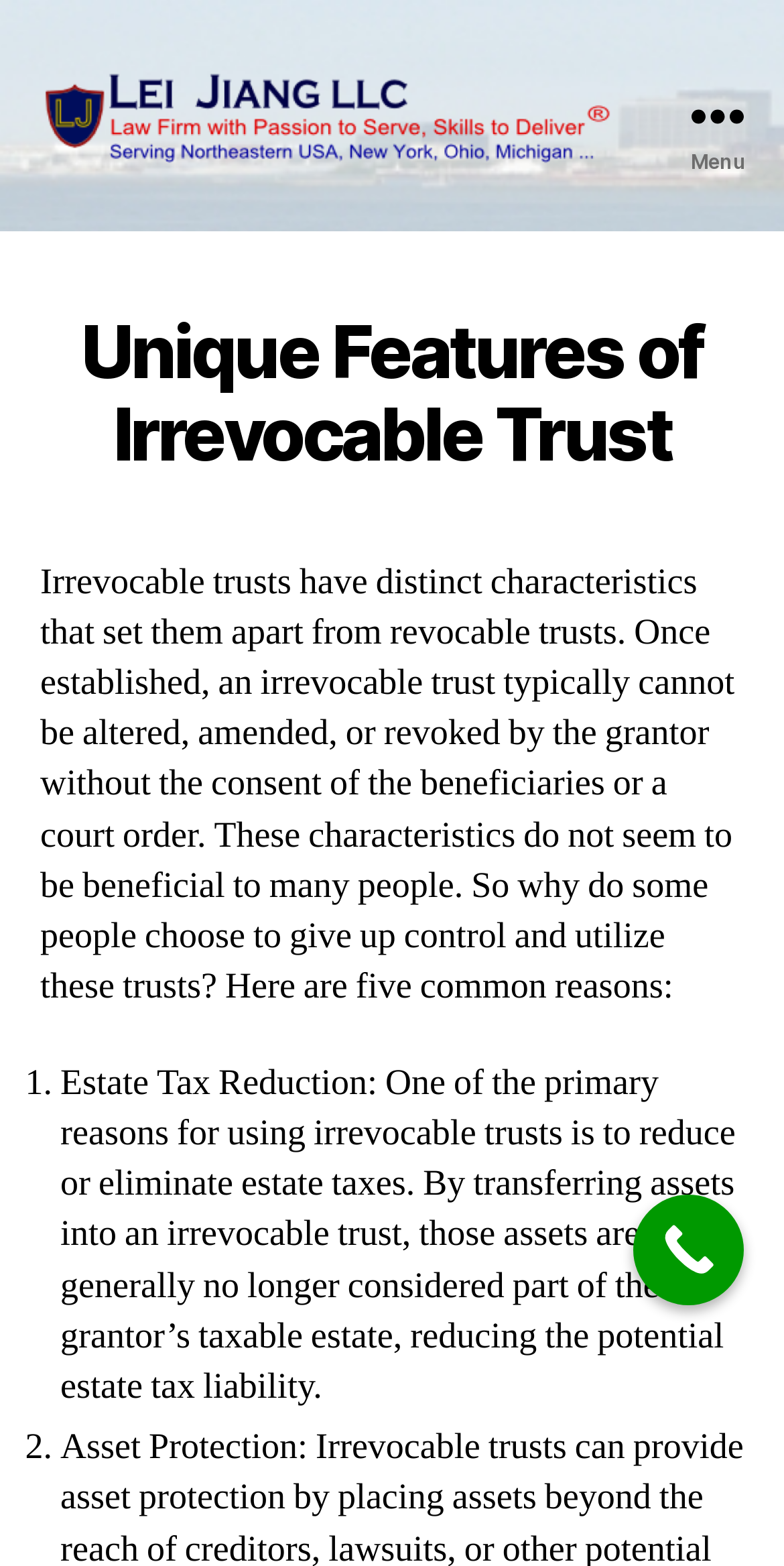Carefully examine the image and provide an in-depth answer to the question: What is the name of the law firm mentioned on the webpage?

The webpage has a link and an image with the text 'Lei Jiang Law Firm', indicating that it is the law firm associated with the webpage.